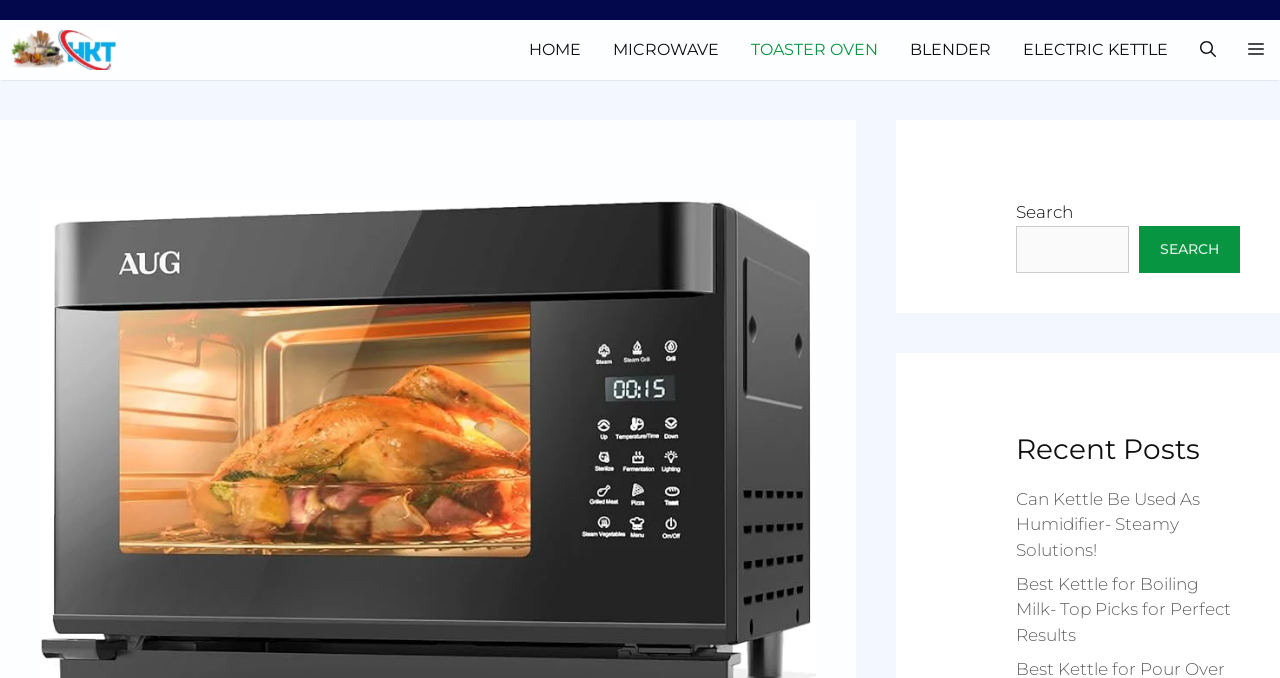What is the function of the 'Open Off-Canvas Panel' button?
Based on the screenshot, answer the question with a single word or phrase.

To open a side panel